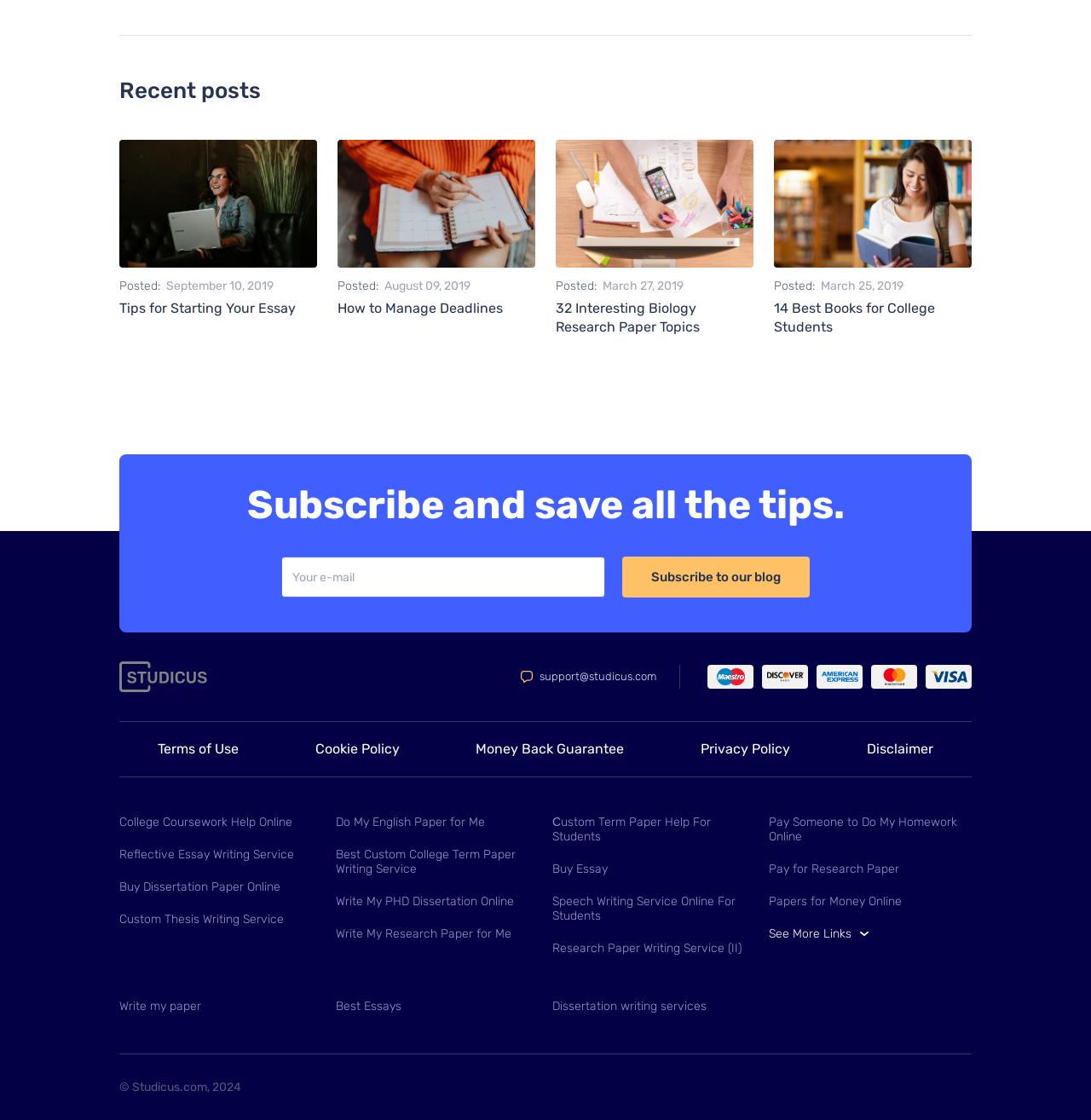Locate the bounding box coordinates of the element that should be clicked to fulfill the instruction: "Get college coursework help online".

[0.109, 0.728, 0.268, 0.74]